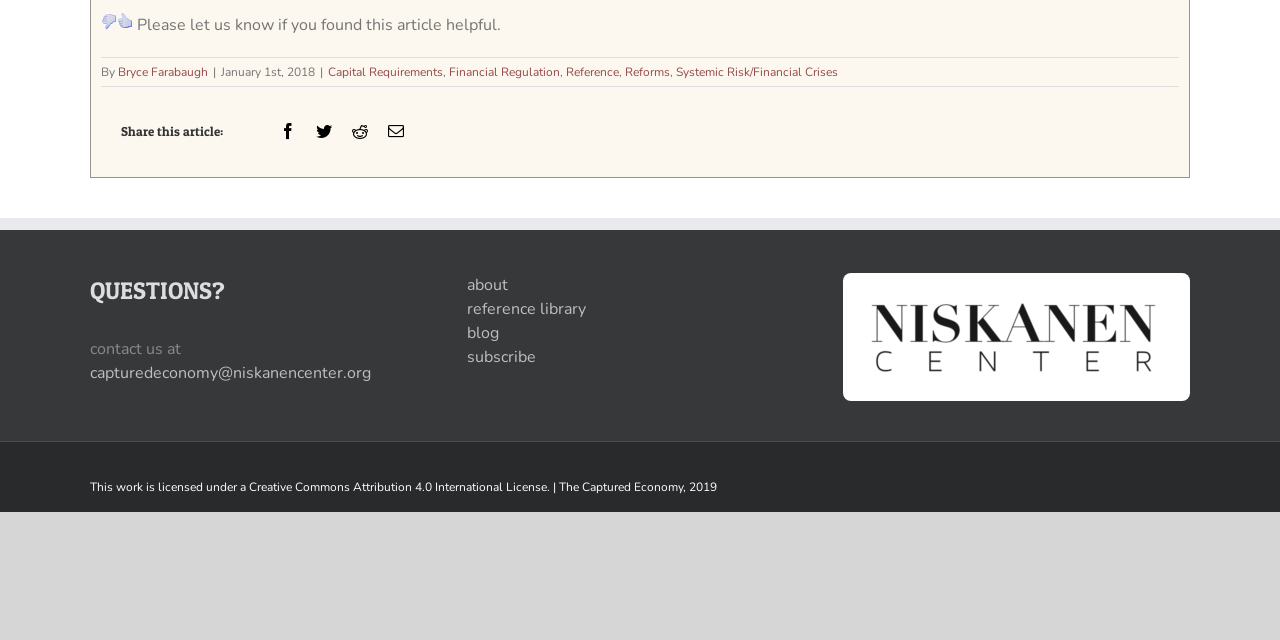Using floating point numbers between 0 and 1, provide the bounding box coordinates in the format (top-left x, top-left y, bottom-right x, bottom-right y). Locate the UI element described here: Systemic Risk/Financial Crises

[0.528, 0.1, 0.655, 0.125]